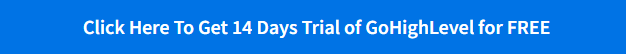What is the duration of the free trial?
Provide a detailed and extensive answer to the question.

The promotional message clearly states that users can get a 14-day trial of GoHighLevel for free, which is a significant period to explore the platform's features.